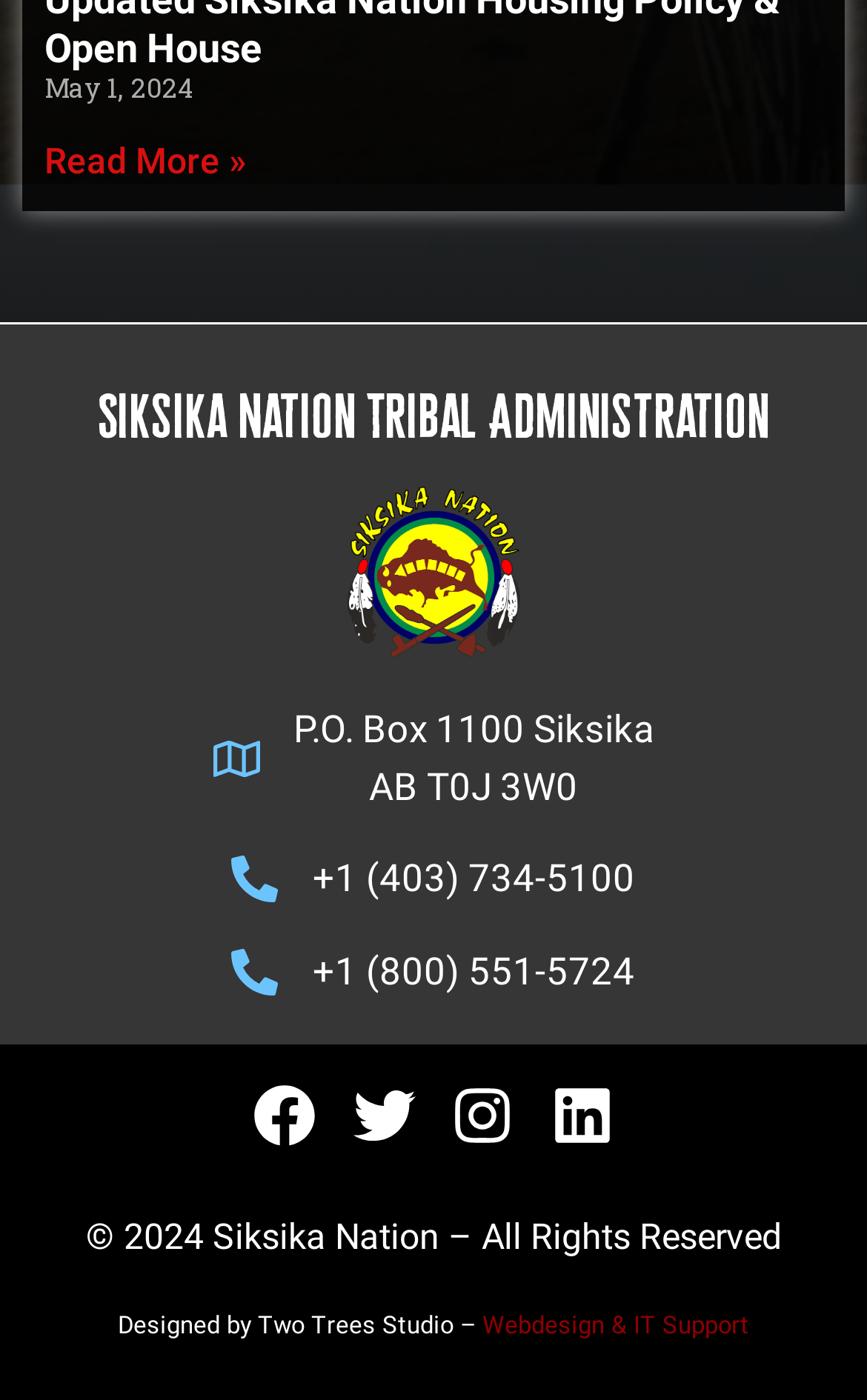Determine the bounding box coordinates of the clickable region to carry out the instruction: "View Webdesign & IT Support".

[0.556, 0.936, 0.864, 0.957]